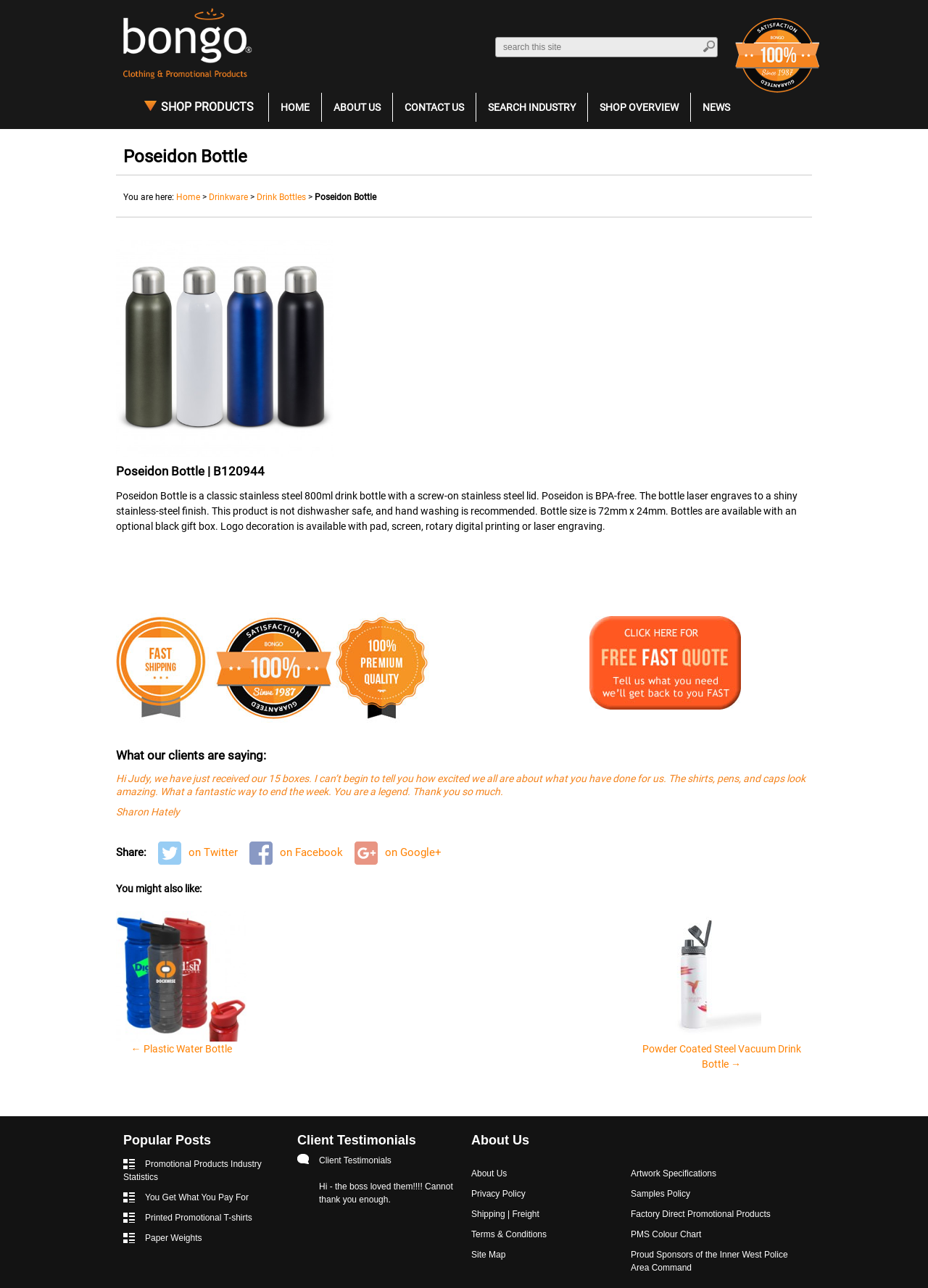Refer to the image and provide a thorough answer to this question:
What is the material of the Poseidon Bottle?

The webpage describes the Poseidon Bottle as a 'classic stainless steel 800ml drink bottle with a screw-on stainless steel lid', indicating that the material of the bottle is stainless steel.